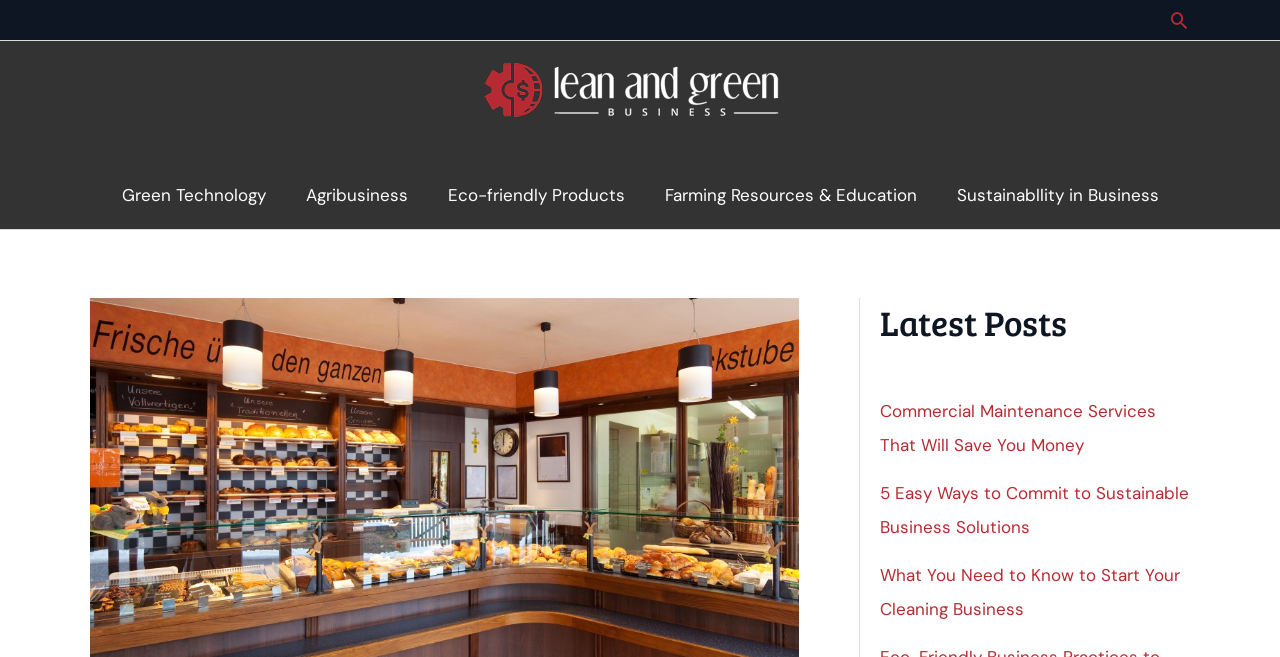Utilize the information from the image to answer the question in detail:
What is the purpose of the search icon link?

The search icon link is located at the top-right corner of the page, and it has a bounding box coordinate of [0.912, 0.014, 0.93, 0.047]. Its presence suggests that it allows users to search for content within the website.